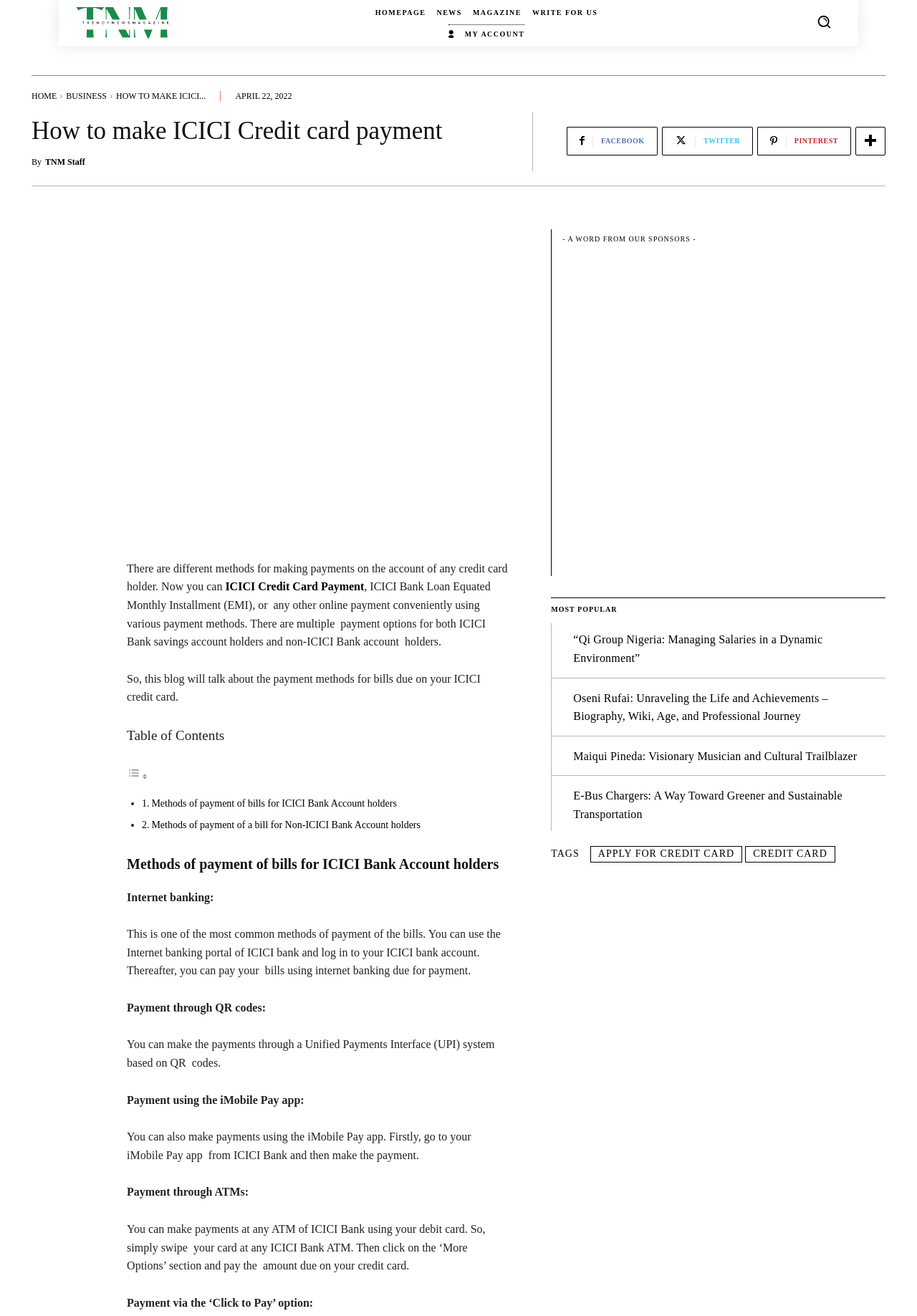Identify the bounding box for the described UI element. Provide the coordinates in (top-left x, top-left y, bottom-right x, bottom-right y) format with values ranging from 0 to 1: HOMEPAGE

[0.409, 0.004, 0.464, 0.016]